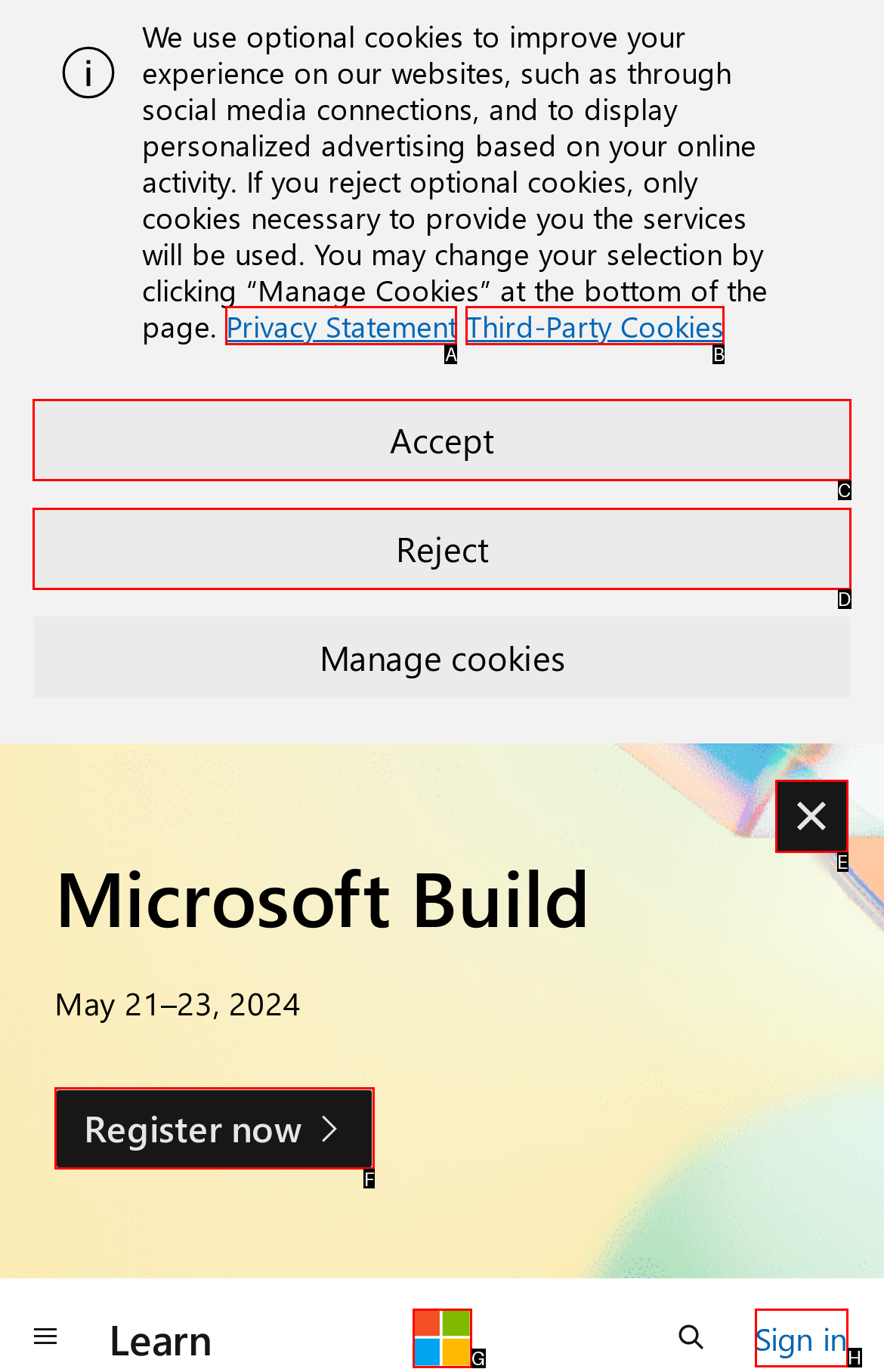Select the letter of the HTML element that best fits the description: Reject
Answer with the corresponding letter from the provided choices.

D